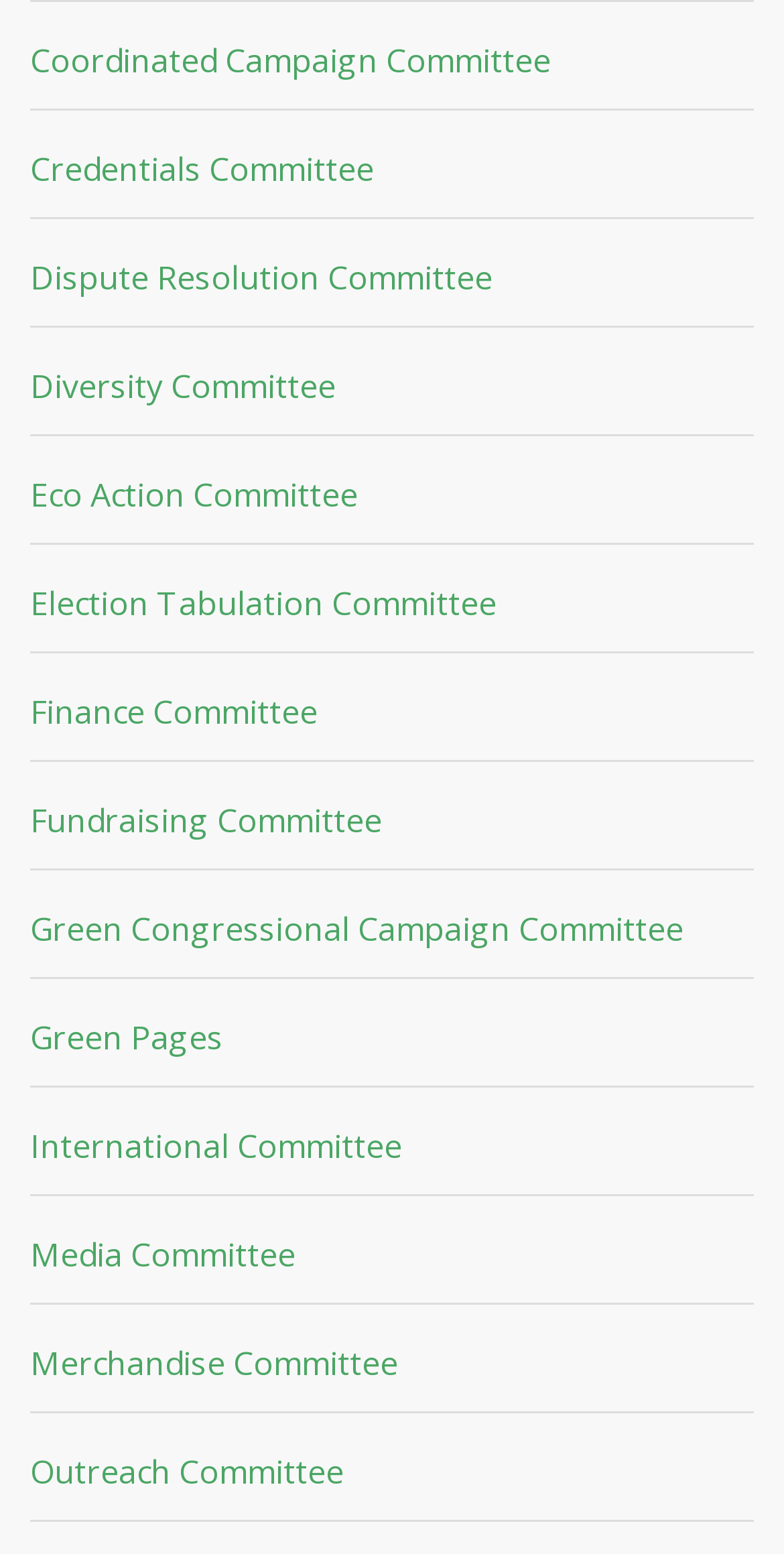Please mark the bounding box coordinates of the area that should be clicked to carry out the instruction: "check Media Committee".

[0.038, 0.792, 0.377, 0.821]